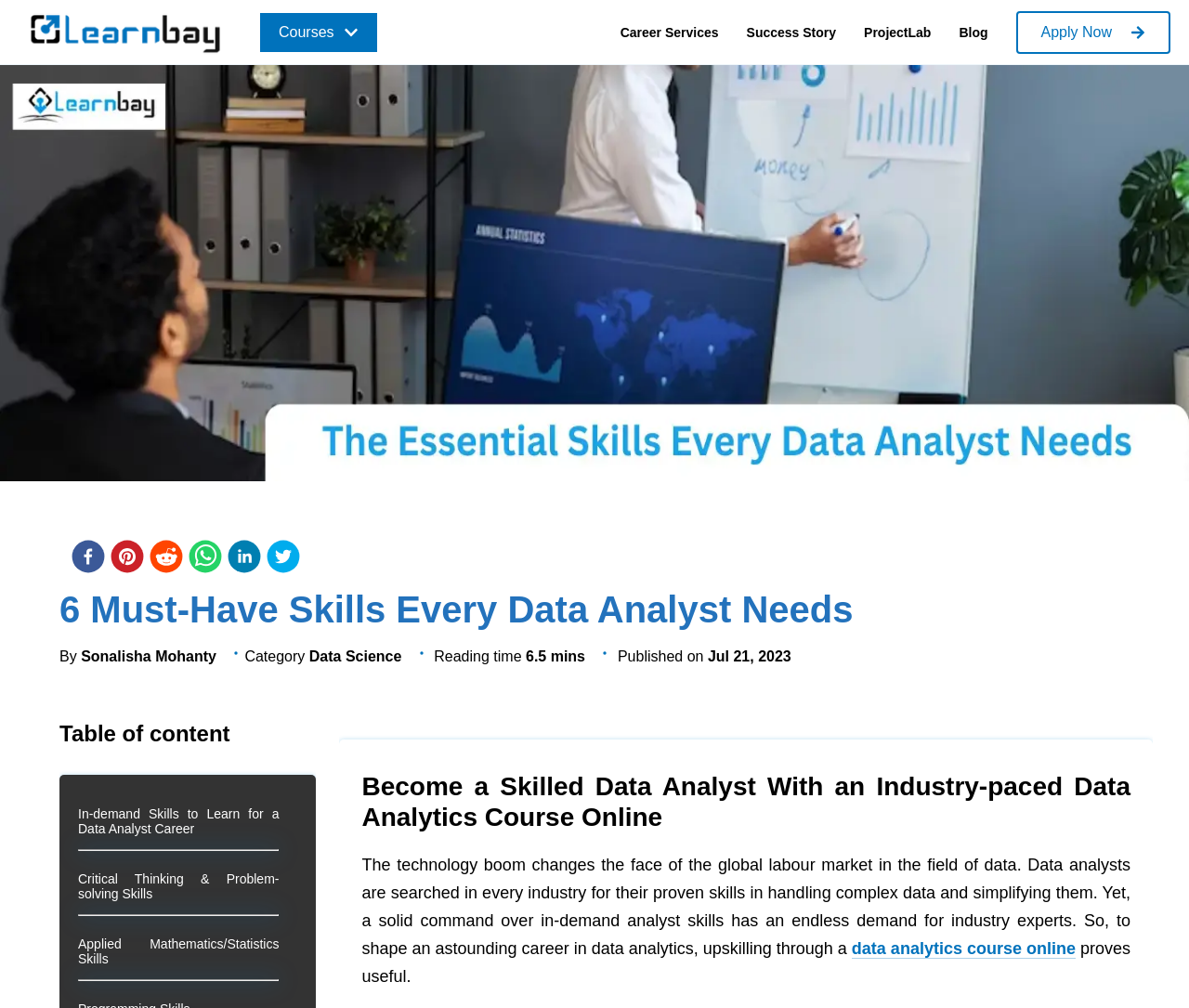What is the author of the article?
Give a single word or phrase answer based on the content of the image.

Sonalisha Mohanty